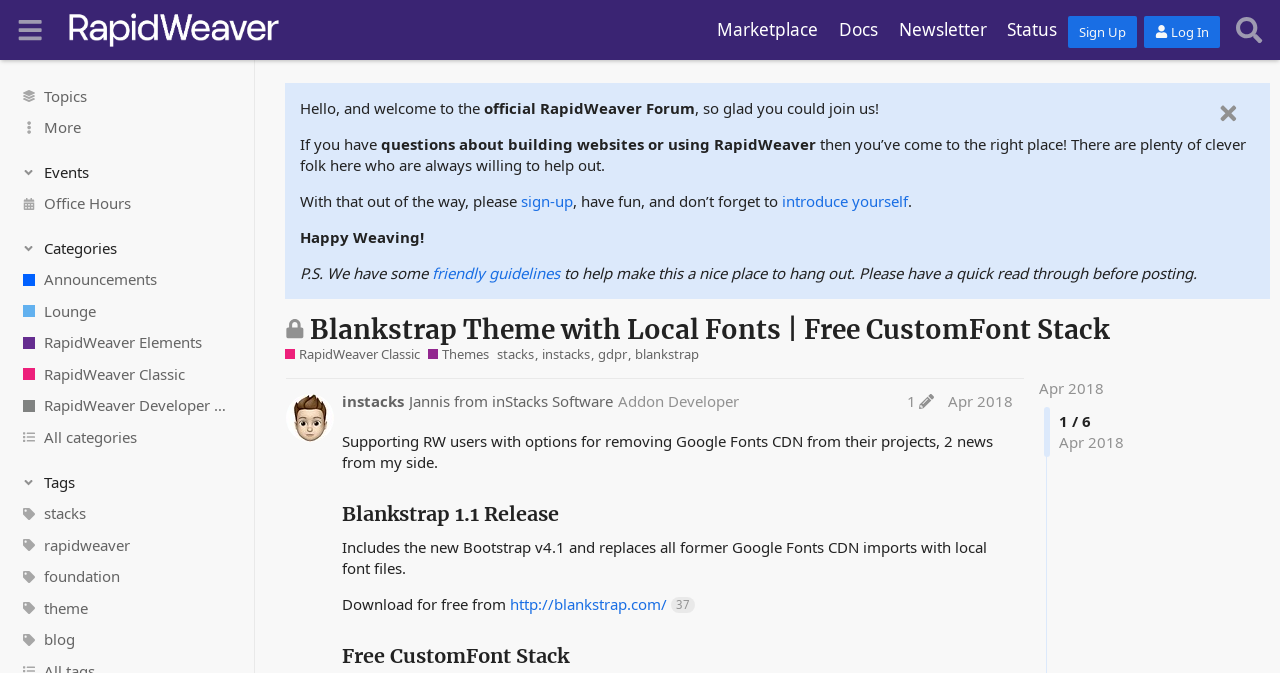Please predict the bounding box coordinates of the element's region where a click is necessary to complete the following instruction: "Click on the 'More' button". The coordinates should be represented by four float numbers between 0 and 1, i.e., [left, top, right, bottom].

[0.0, 0.166, 0.199, 0.213]